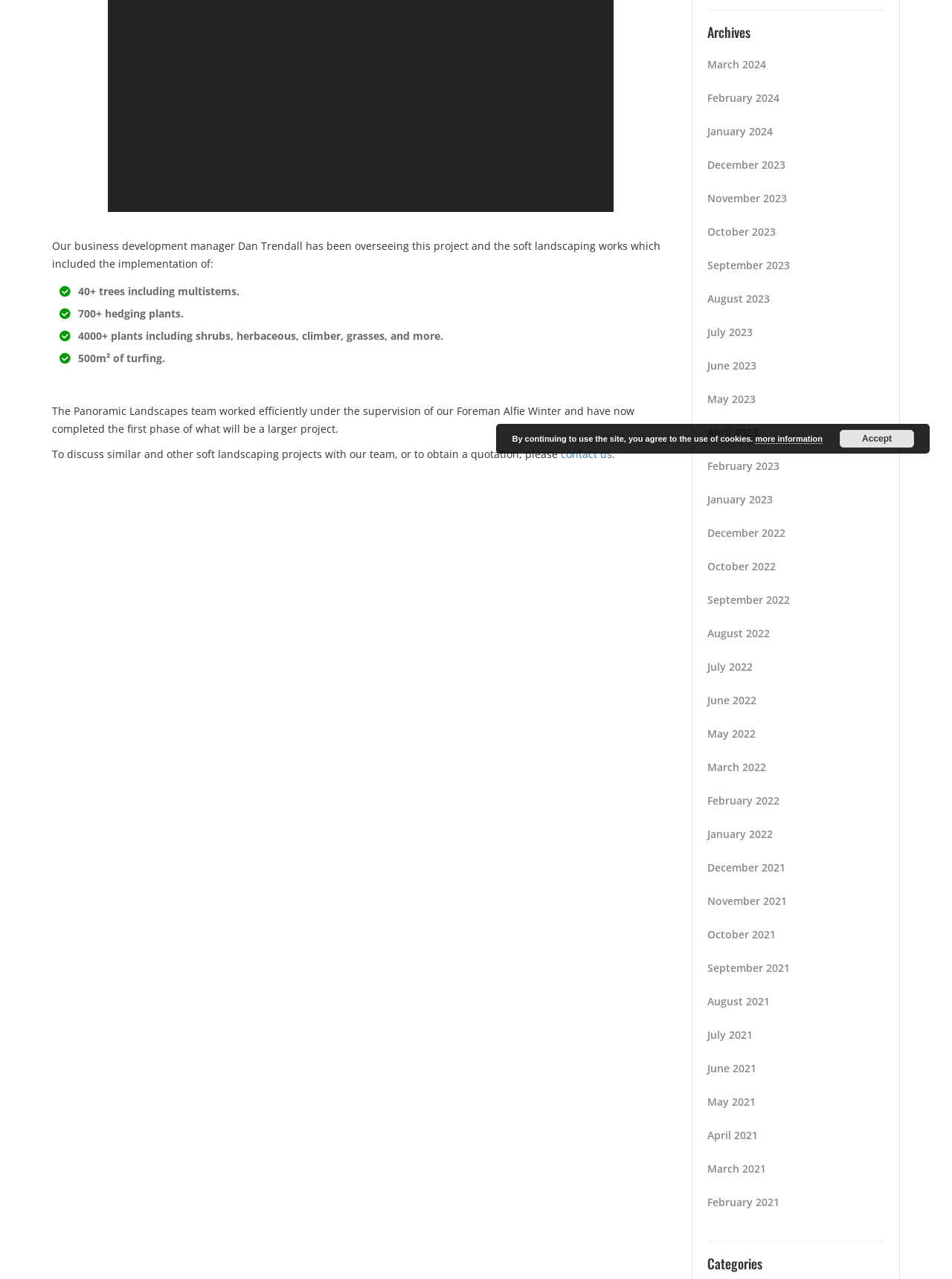Given the description "Accept", provide the bounding box coordinates of the corresponding UI element.

[0.882, 0.336, 0.96, 0.35]